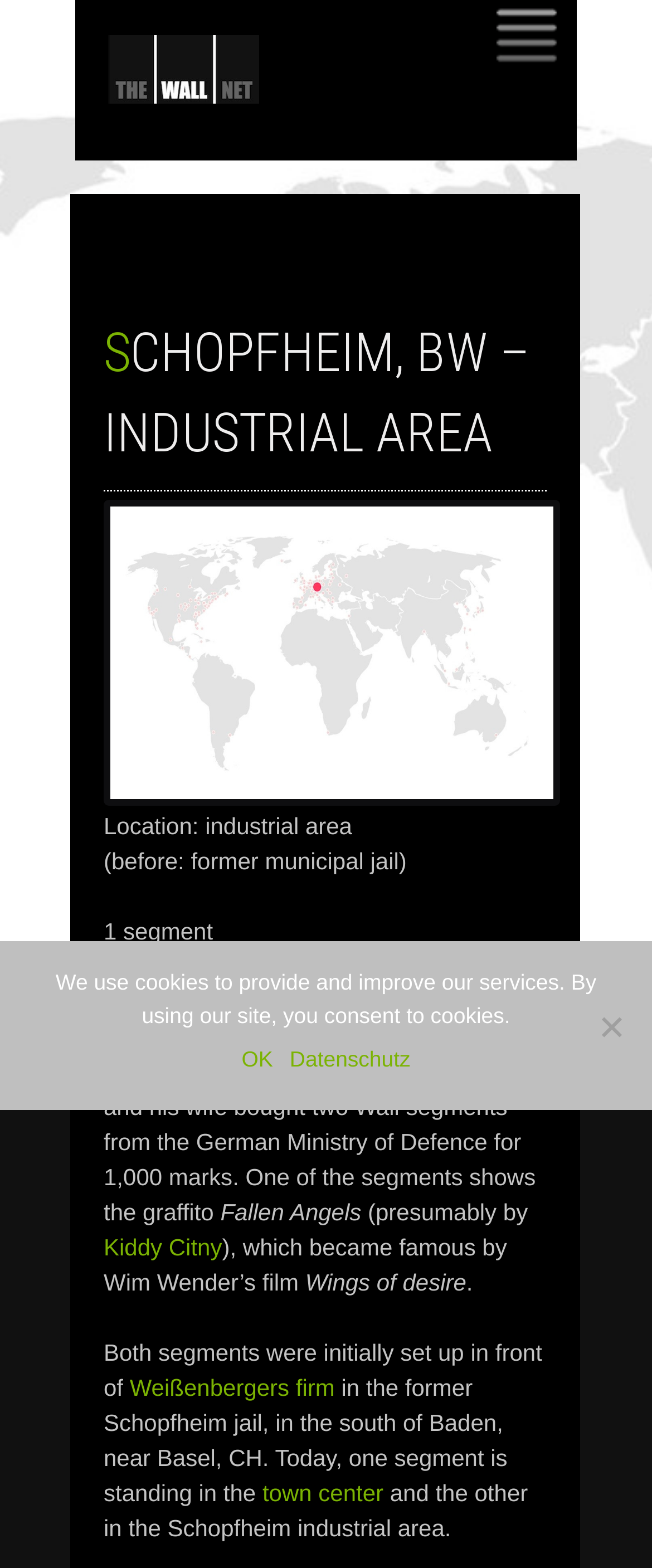Carefully examine the image and provide an in-depth answer to the question: What is the name of the film mentioned in the text?

The text mentions 'Wim Wender’s film Wings of desire' which is a famous film, and therefore, the answer is Wings of desire.